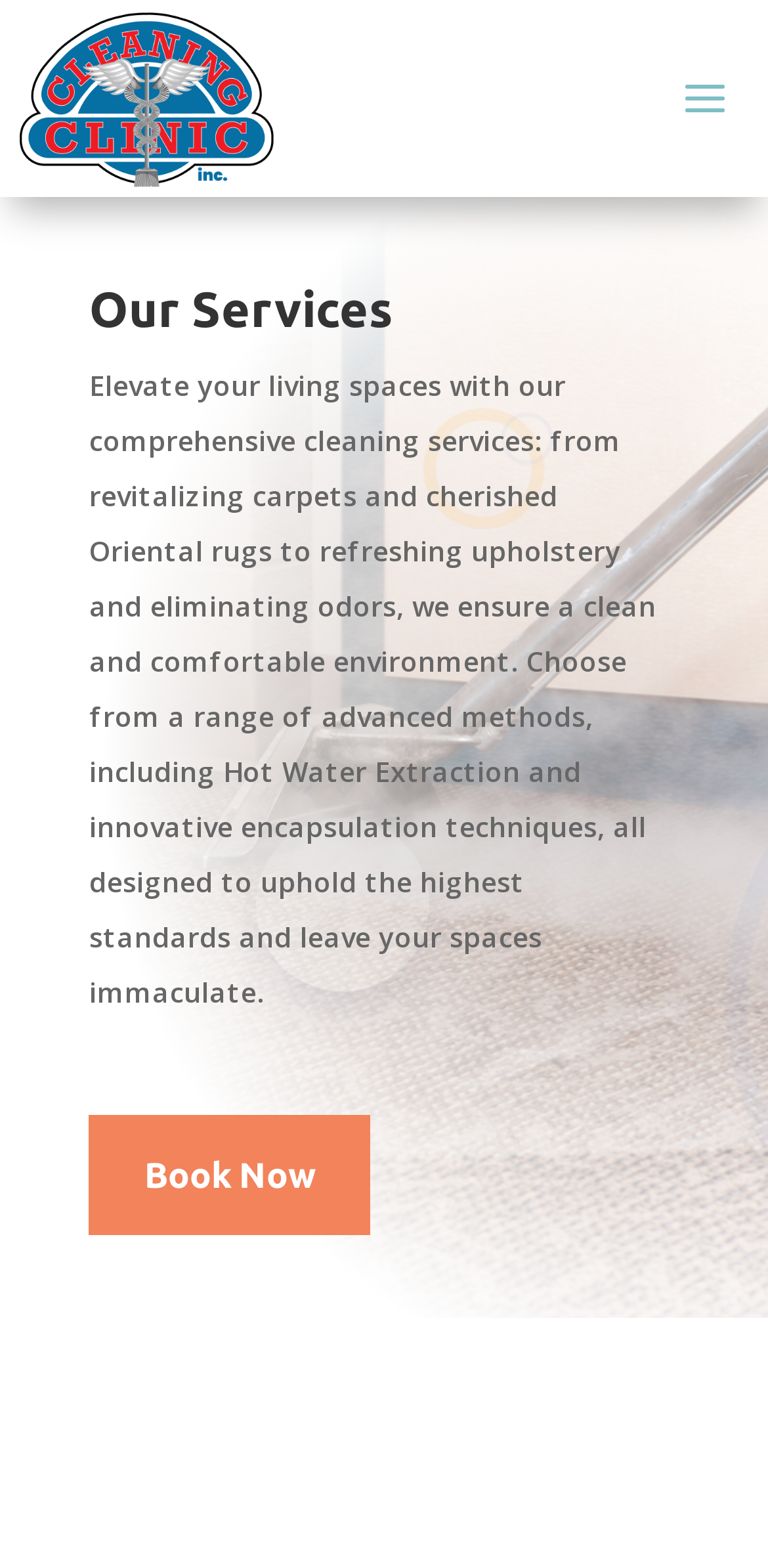Identify the bounding box of the HTML element described here: "Difference between IrDA and Bluetooth". Provide the coordinates as four float numbers between 0 and 1: [left, top, right, bottom].

None